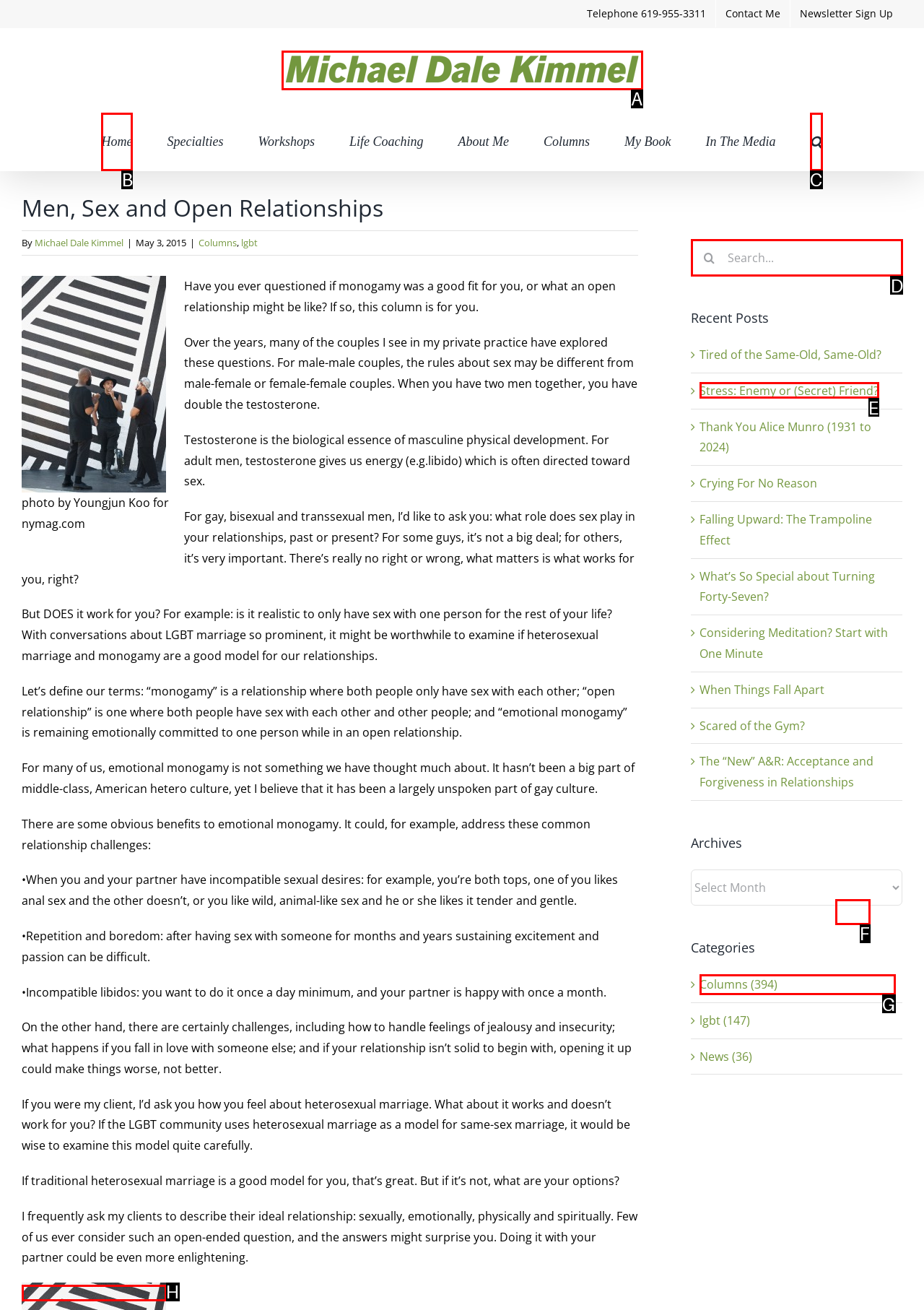Select the HTML element that needs to be clicked to carry out the task: Search for something
Provide the letter of the correct option.

D